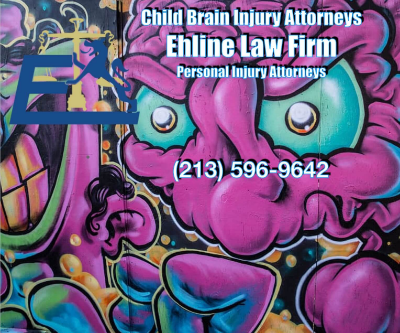Offer a detailed narrative of the scene shown in the image.

This vibrant image features a striking mural that serves as a promotional backdrop for the Ehline Law Firm, specializing in child brain injury cases. The artwork is characterized by bold colors and exaggerated facial expressions, creating a dynamic visual impact. Prominently placed is the firm's logo, accompanied by the text "Child Brain Injury Attorneys" and "Personal Injury Attorneys," emphasizing their area of expertise. Below the logo, the contact number "(213) 596-9642" invites potential clients to reach out for legal assistance. The combination of artistic expression and professional branding effectively communicates the firm's dedication to supporting children affected by brain injuries.